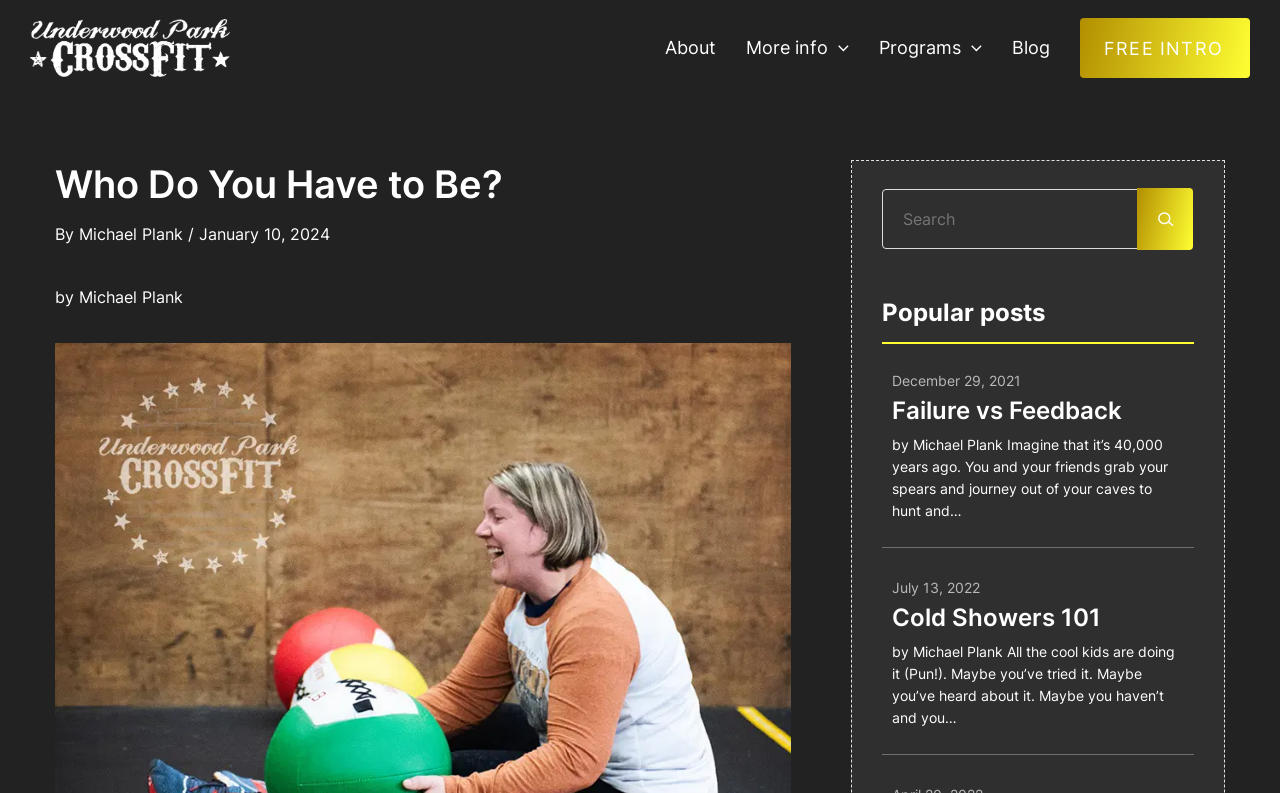Bounding box coordinates must be specified in the format (top-left x, top-left y, bottom-right x, bottom-right y). All values should be floating point numbers between 0 and 1. What are the bounding box coordinates of the UI element described as: parent_node: Programs aria-label="Menu Toggle"

[0.751, 0.03, 0.767, 0.091]